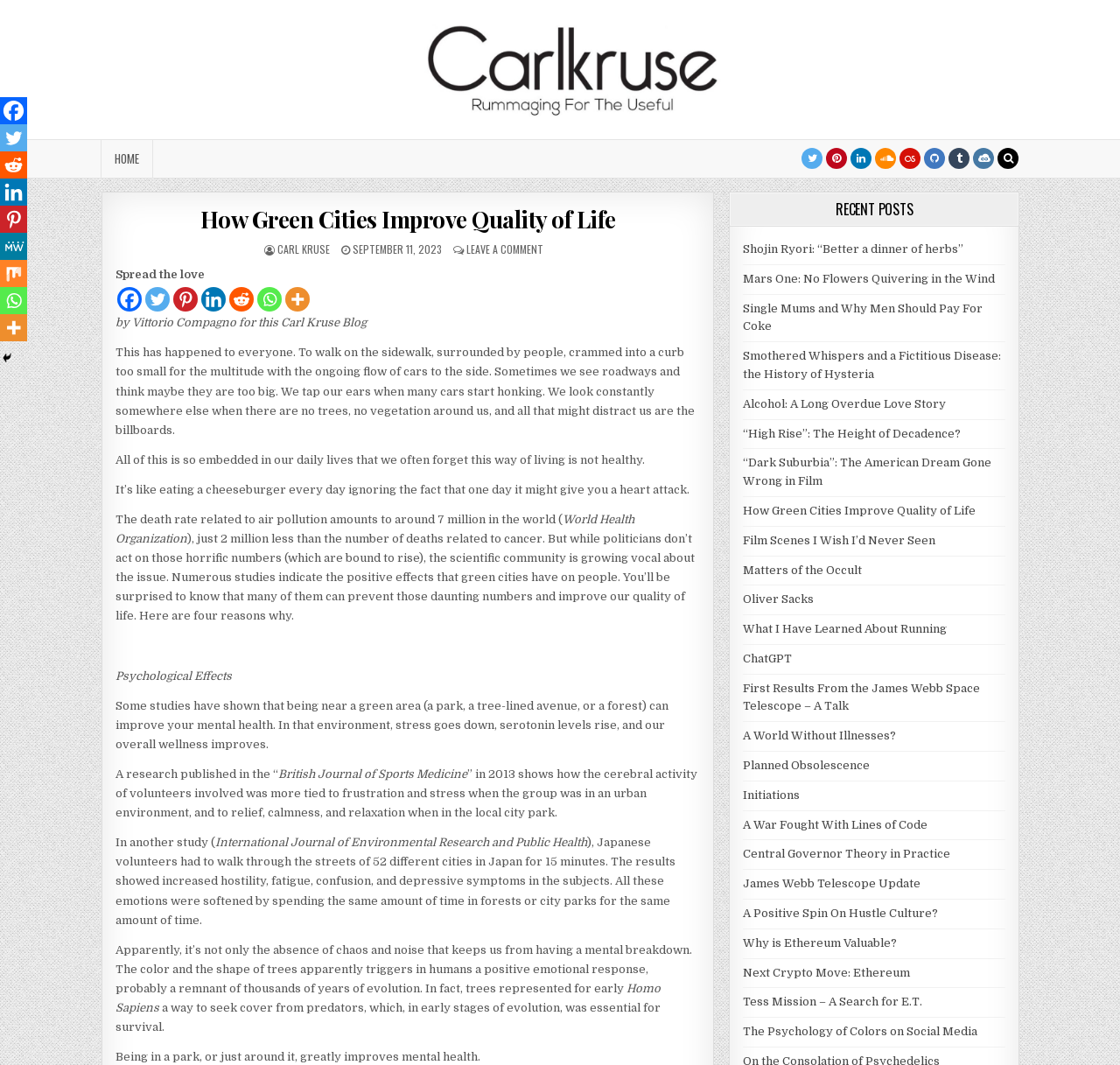Can you find the bounding box coordinates for the element that needs to be clicked to execute this instruction: "Click on the 'HOME' link"? The coordinates should be given as four float numbers between 0 and 1, i.e., [left, top, right, bottom].

[0.09, 0.131, 0.137, 0.167]